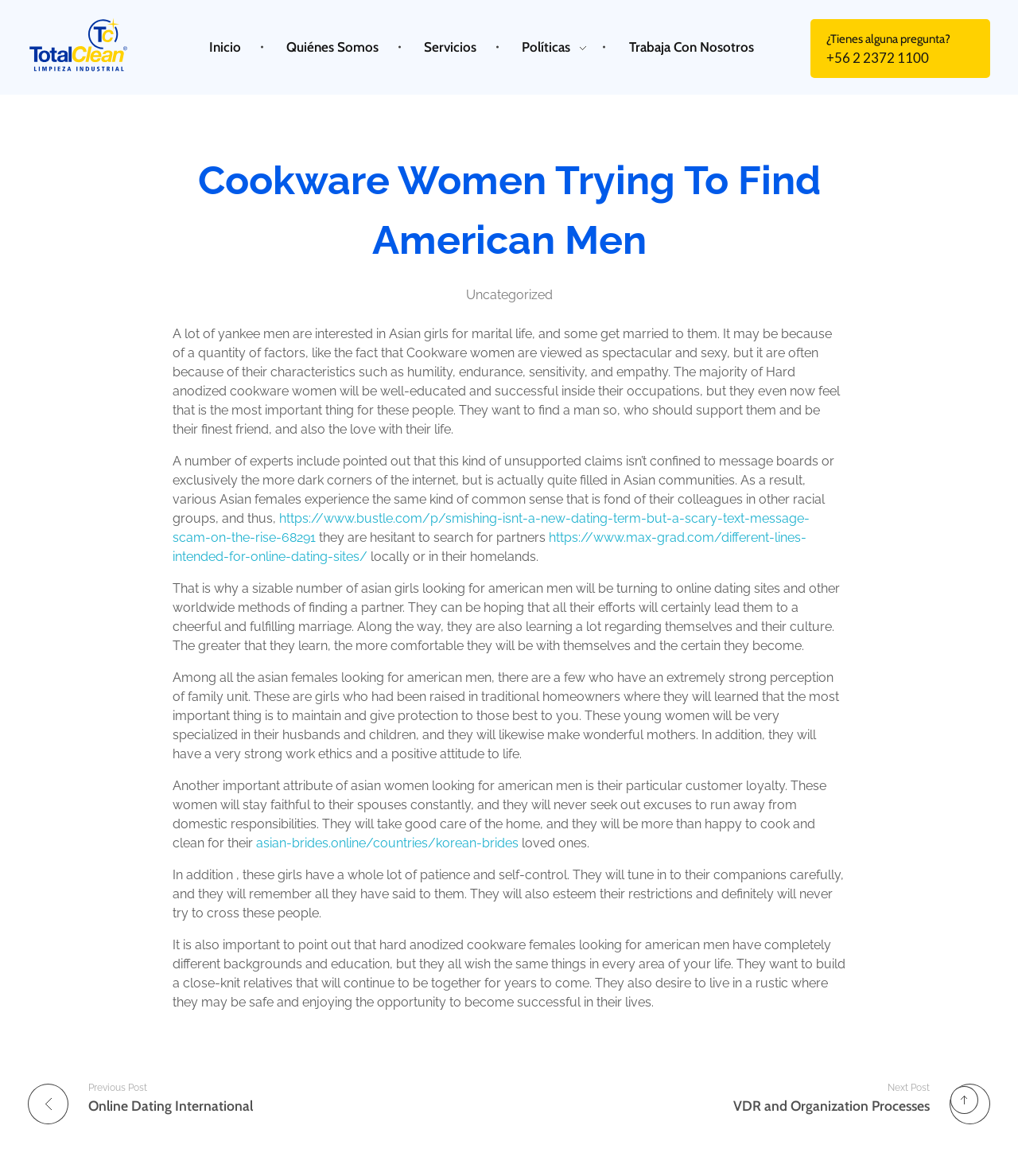Please provide a one-word or phrase answer to the question: 
What is the main topic of this webpage?

Asian women seeking American men